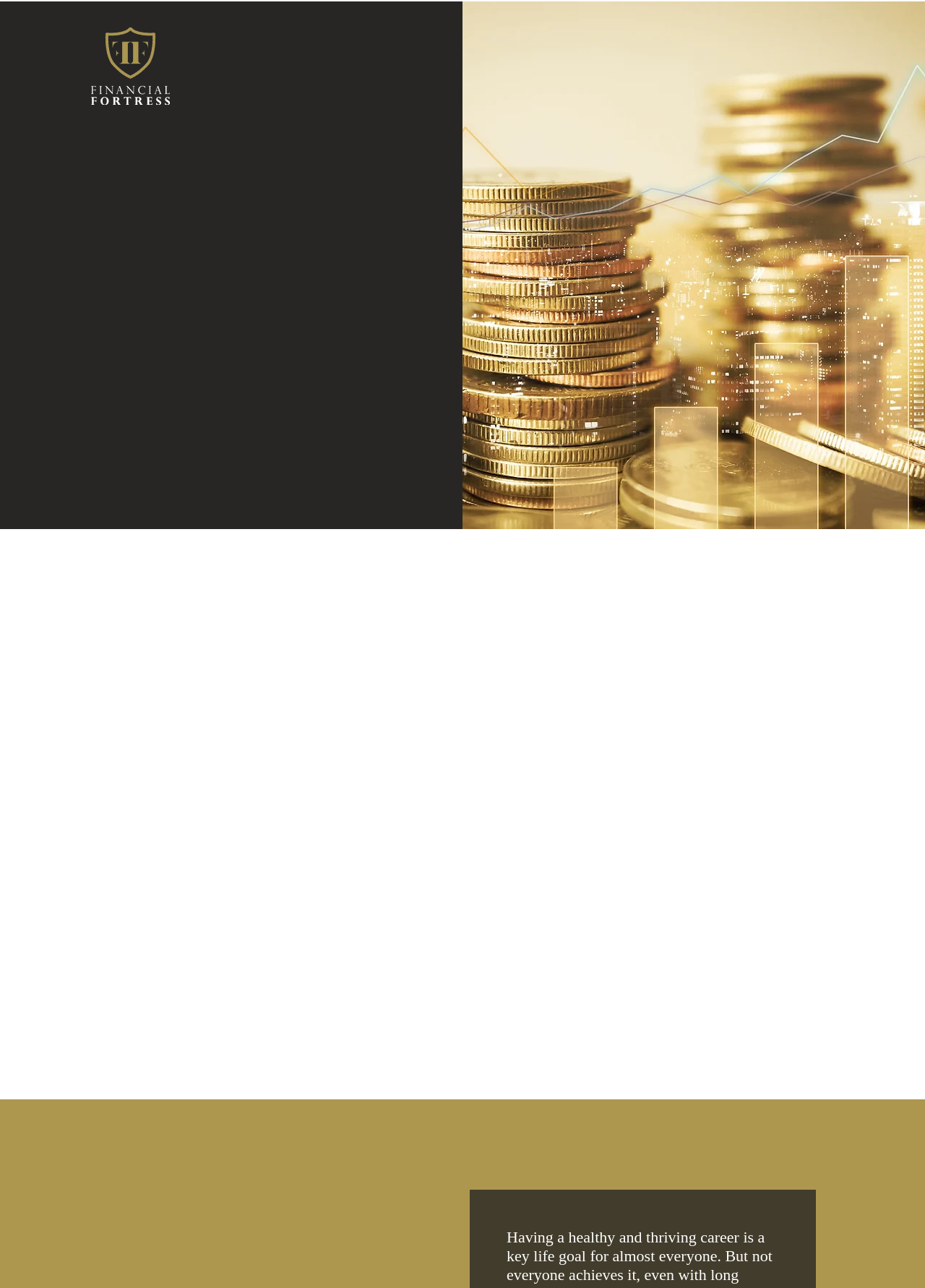What is the purpose of the Fortress Academy?
Please answer the question with as much detail and depth as you can.

According to the webpage, the purpose of the Fortress Academy is to equip users with technical and soft skills needed to excel in their career, which is mentioned in the description 'Our training programme will equip you with the technical and soft skills needed to excel in your career - all in 365 days'.